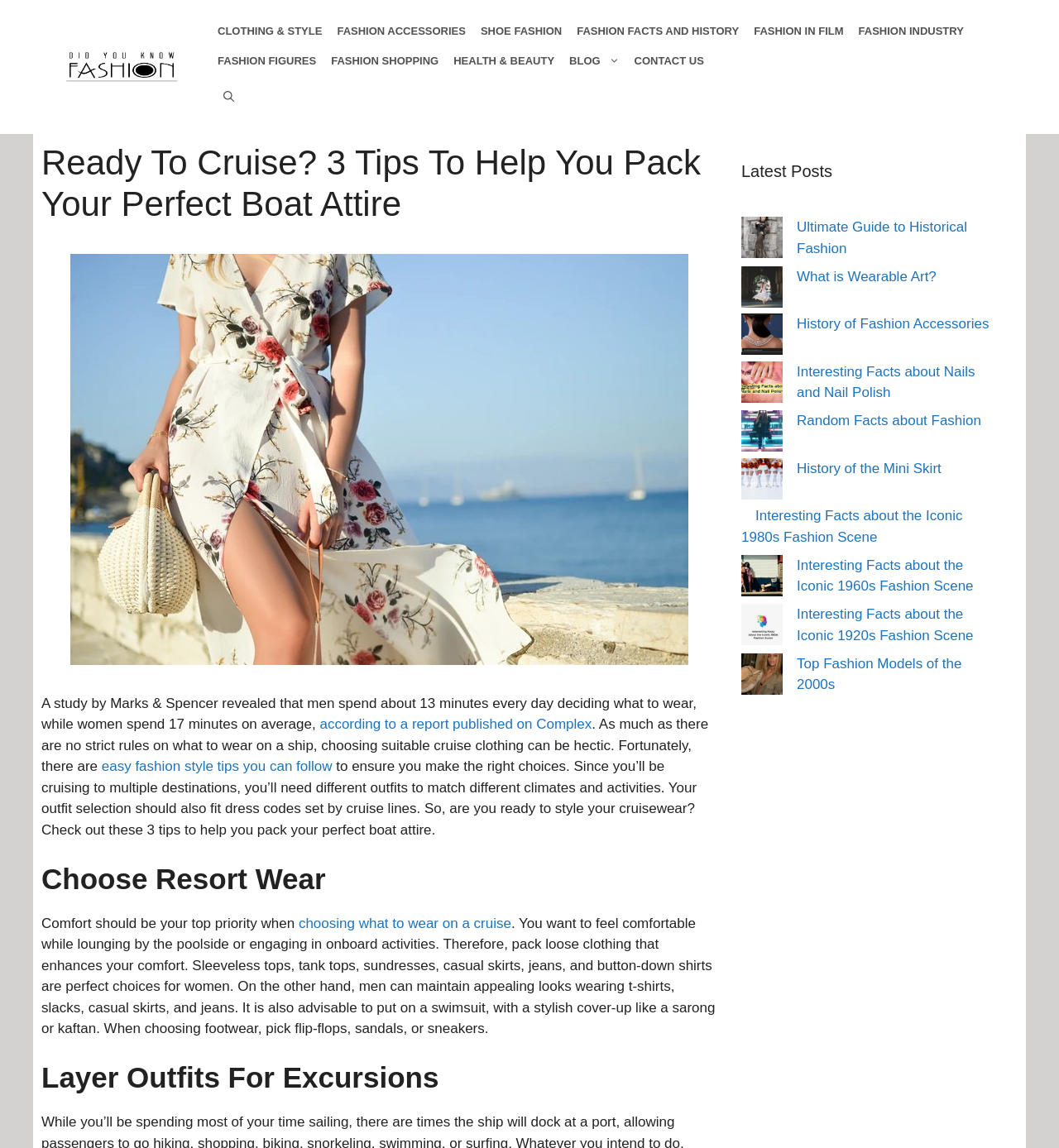Please find the bounding box coordinates in the format (top-left x, top-left y, bottom-right x, bottom-right y) for the given element description. Ensure the coordinates are floating point numbers between 0 and 1. Description: aria-label="Random Facts about Fashion"

[0.7, 0.357, 0.739, 0.399]